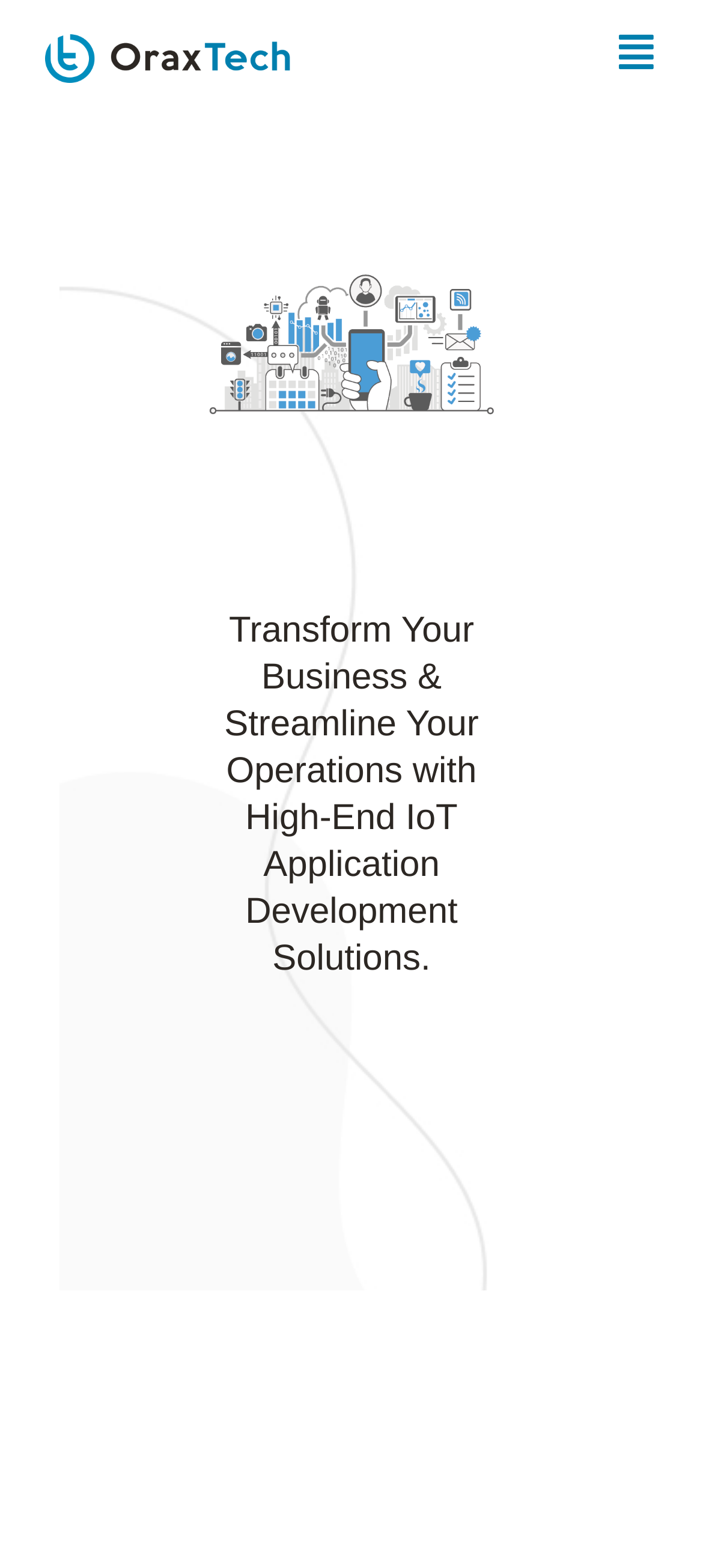Extract the bounding box coordinates for the HTML element that matches this description: "Menu". The coordinates should be four float numbers between 0 and 1, i.e., [left, top, right, bottom].

[0.861, 0.011, 0.949, 0.056]